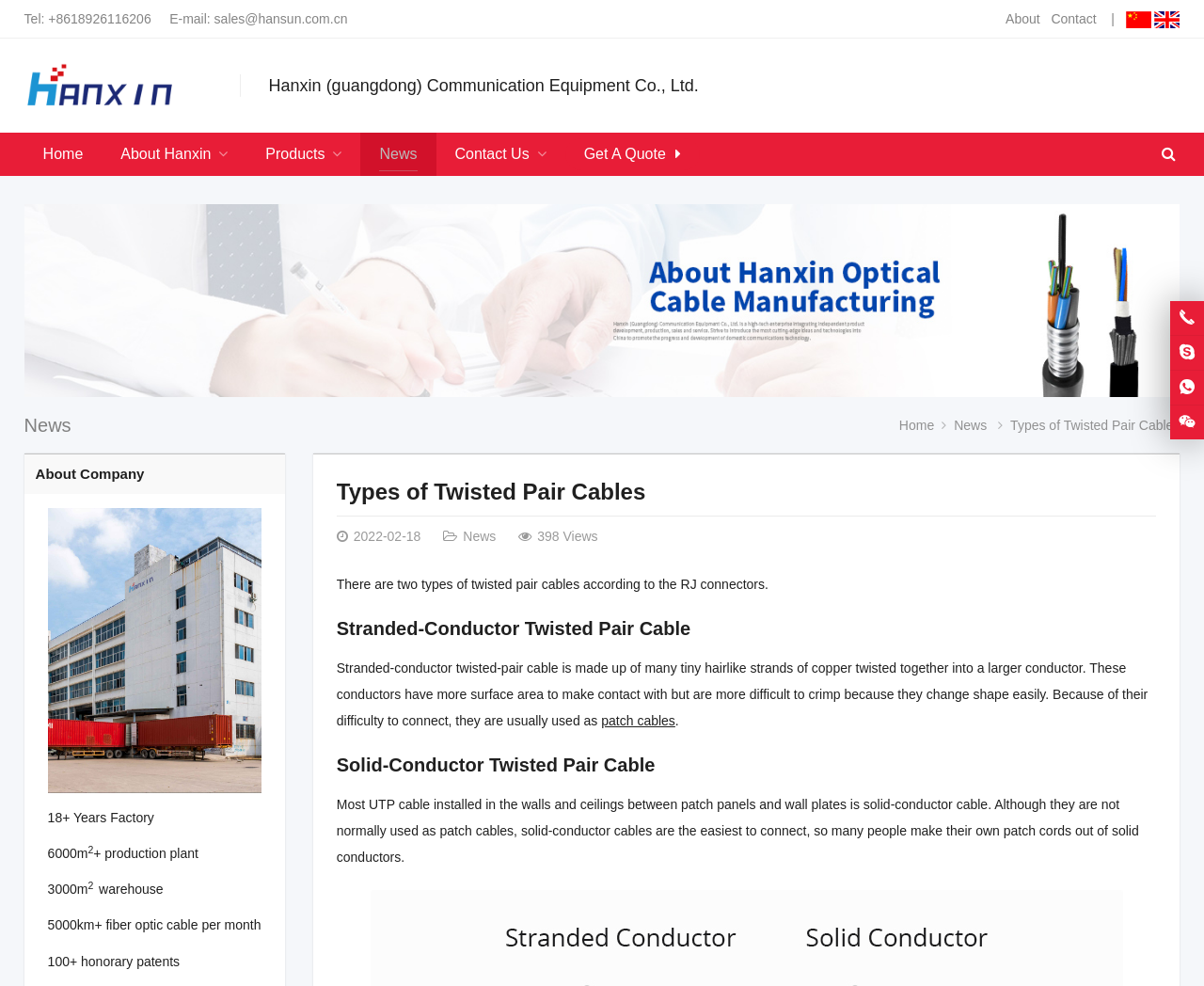Please identify the bounding box coordinates of the area that needs to be clicked to fulfill the following instruction: "Click the 'Get A Quote' link."

[0.469, 0.14, 0.581, 0.173]